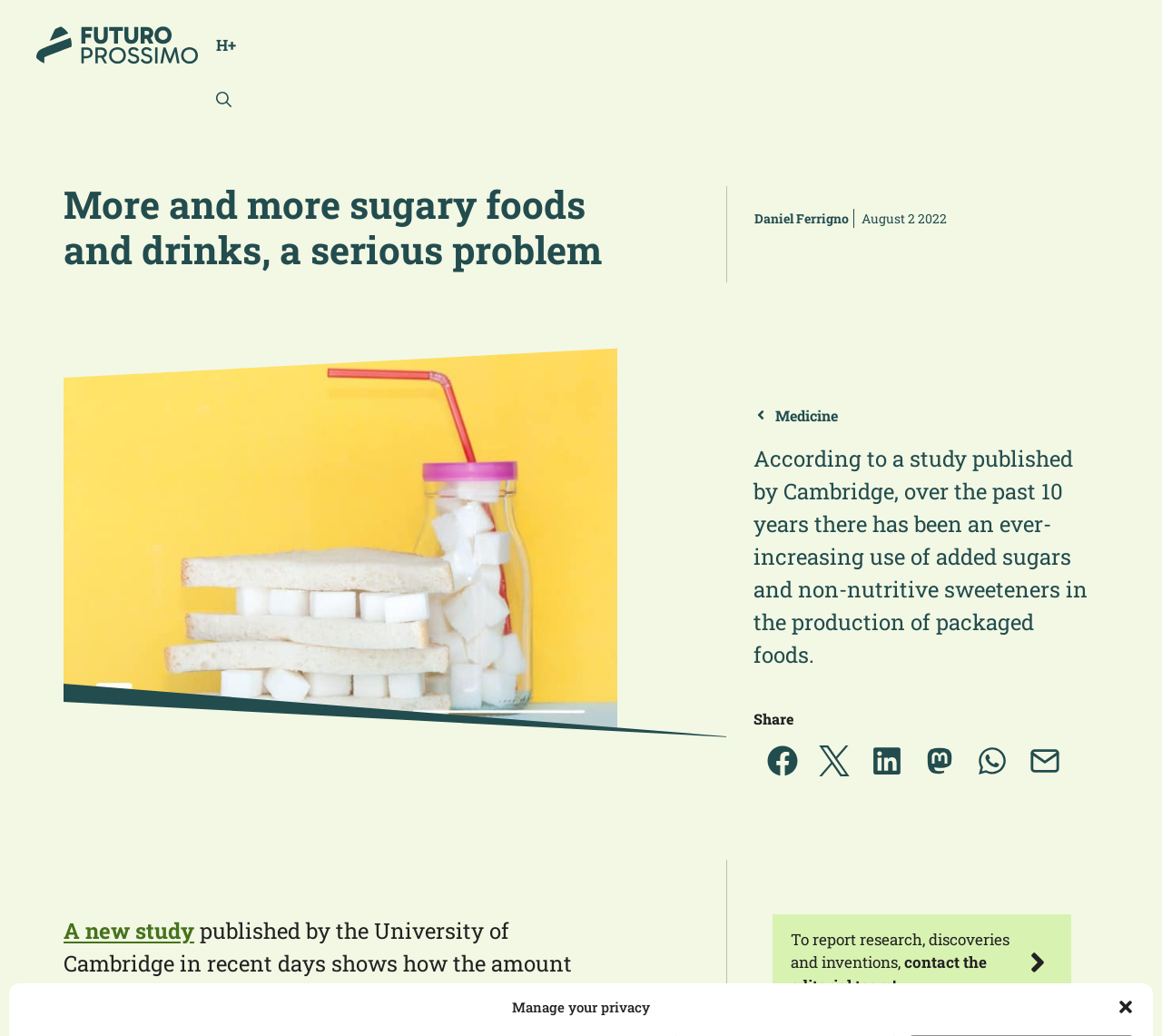What is the date of the article?
Please provide a comprehensive answer based on the details in the screenshot.

The date of the article can be found by looking at the time element which contains the text 'August 2 2022'.